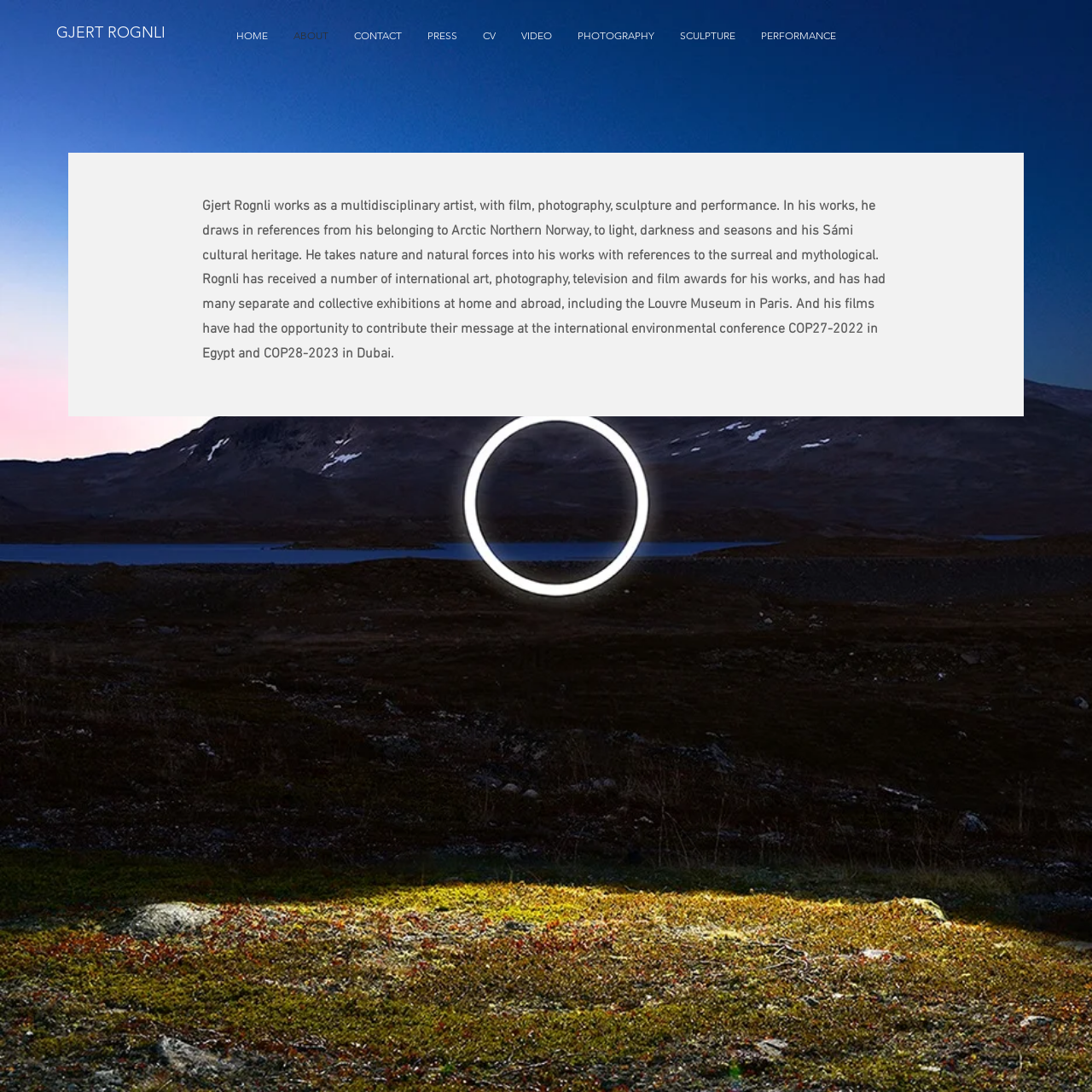What is Gjert Rognli's profession?
Observe the image and answer the question with a one-word or short phrase response.

Multidisciplinary artist